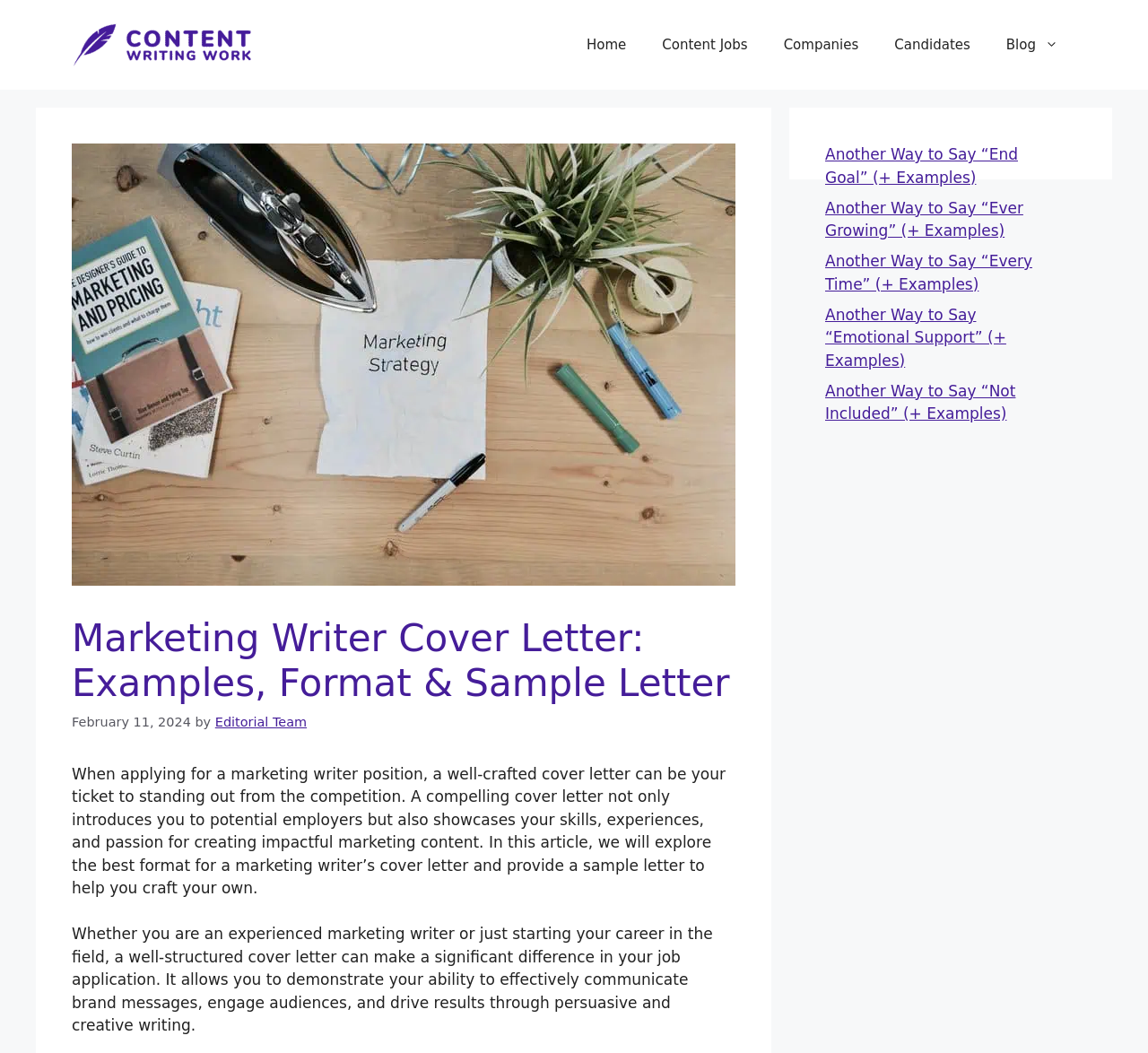Analyze the image and answer the question with as much detail as possible: 
Who wrote the article on marketing writer cover letters?

The webpage mentions 'by Editorial Team' below the title, indicating that the article was written by the Editorial Team.